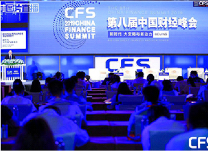Review the image closely and give a comprehensive answer to the question: What is the likely topic of the speakers' presentation?

The caption states that the speakers are likely presenting on financial topics, given the context of the 2019 China Finance Summit.